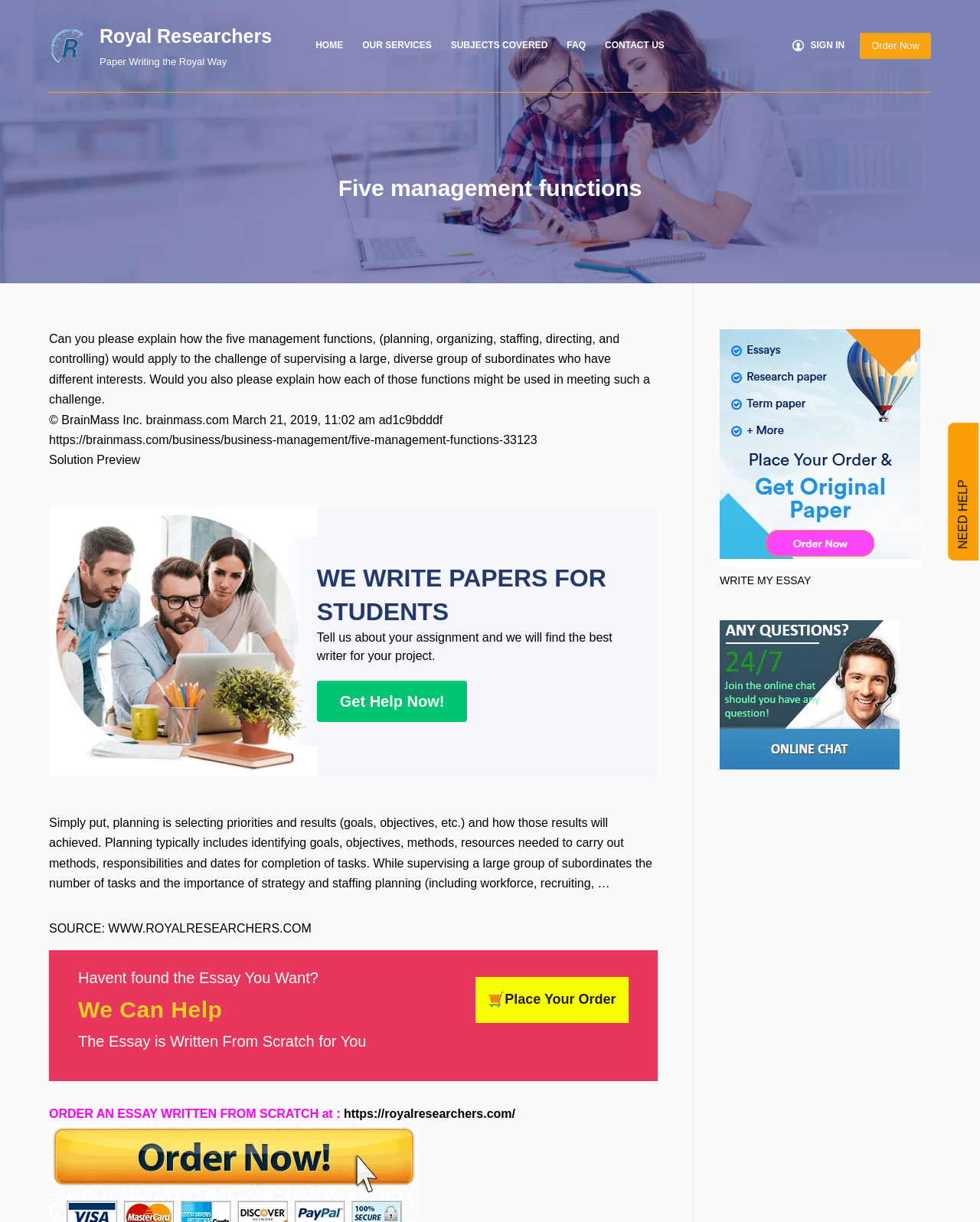Please extract the primary headline from the webpage.

Five management functions